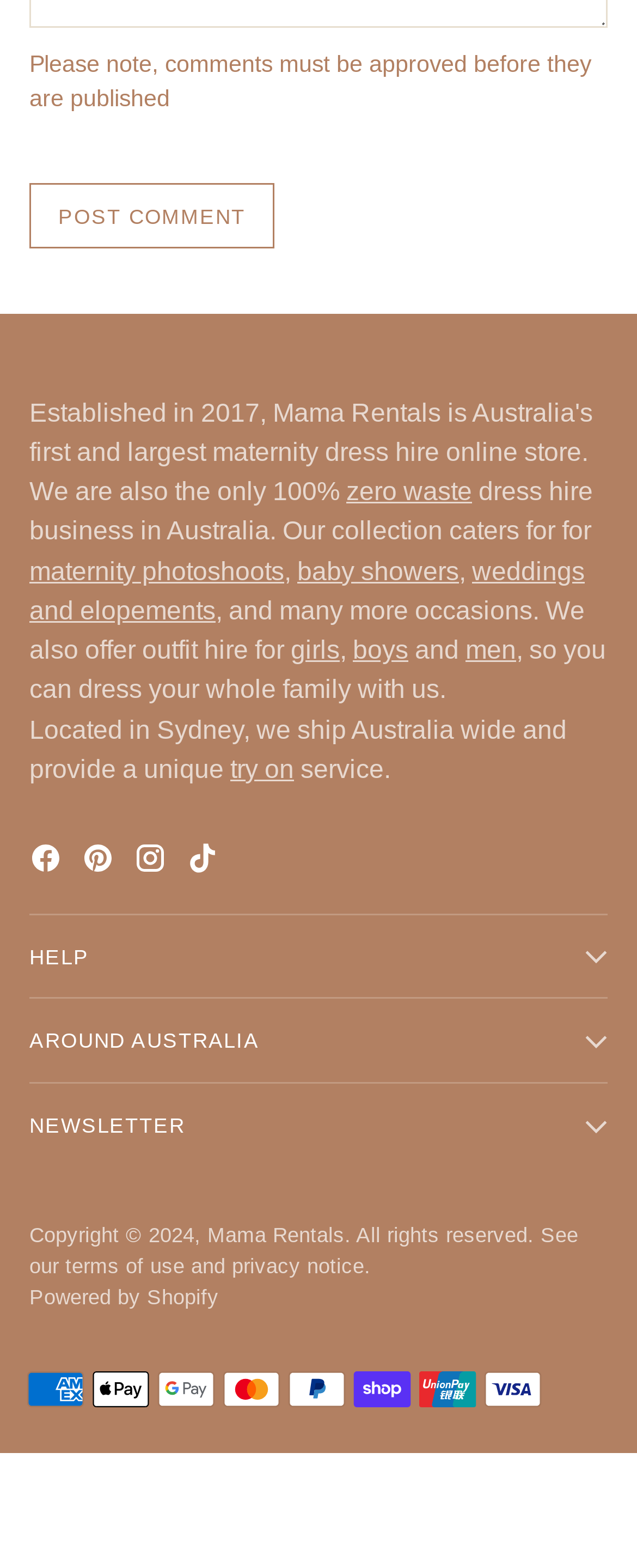Please look at the image and answer the question with a detailed explanation: What payment methods are accepted by Mama Rentals?

The webpage displays images of various payment method logos, including American Express, Apple Pay, Google Pay, Mastercard, PayPal, Shop Pay, Union Pay, and Visa, suggesting that Mama Rentals accepts these payment methods.